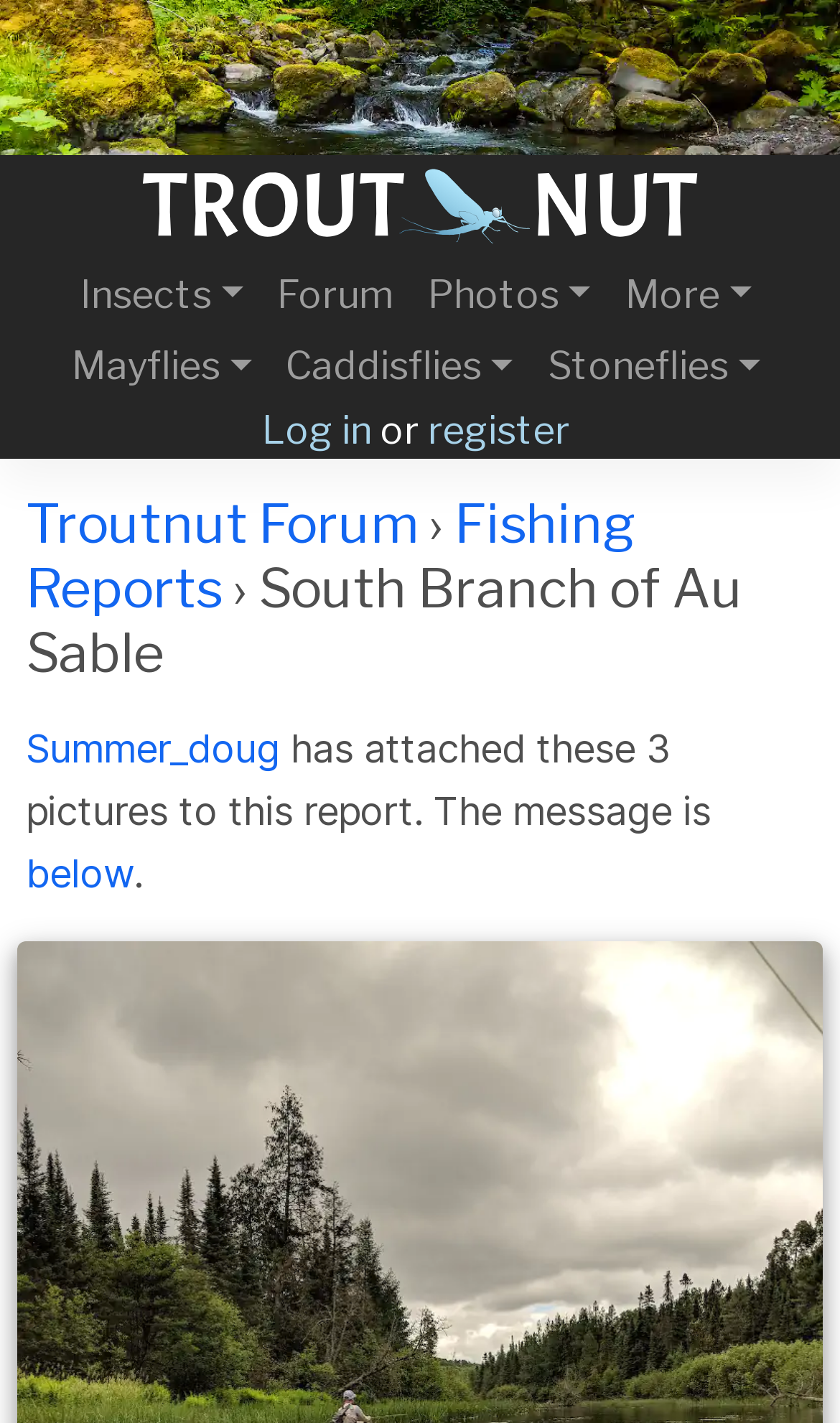Find the bounding box coordinates of the area that needs to be clicked in order to achieve the following instruction: "View the 'Fishing Reports' section". The coordinates should be specified as four float numbers between 0 and 1, i.e., [left, top, right, bottom].

[0.031, 0.346, 0.756, 0.436]